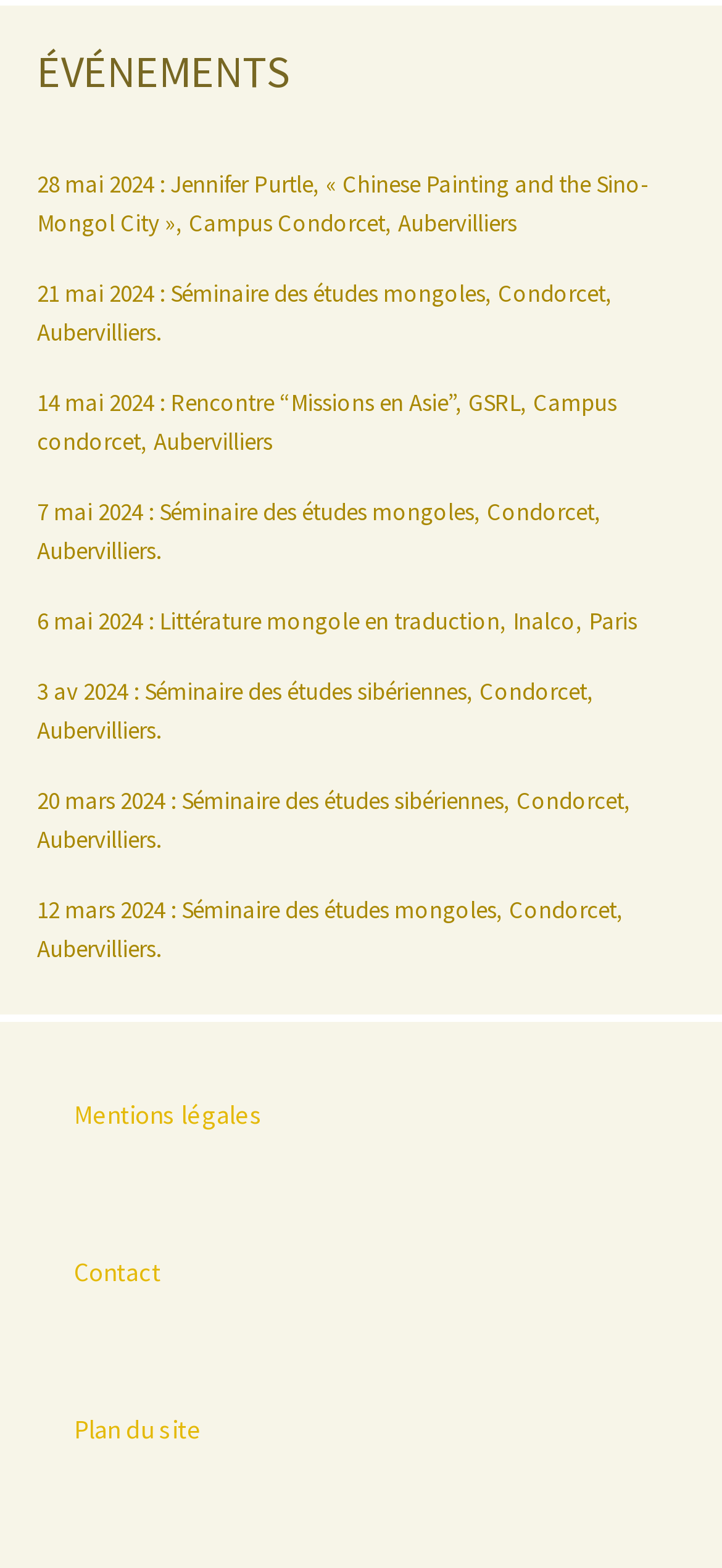What is the title of the events section?
Using the image, respond with a single word or phrase.

ÉVÉNEMENTS